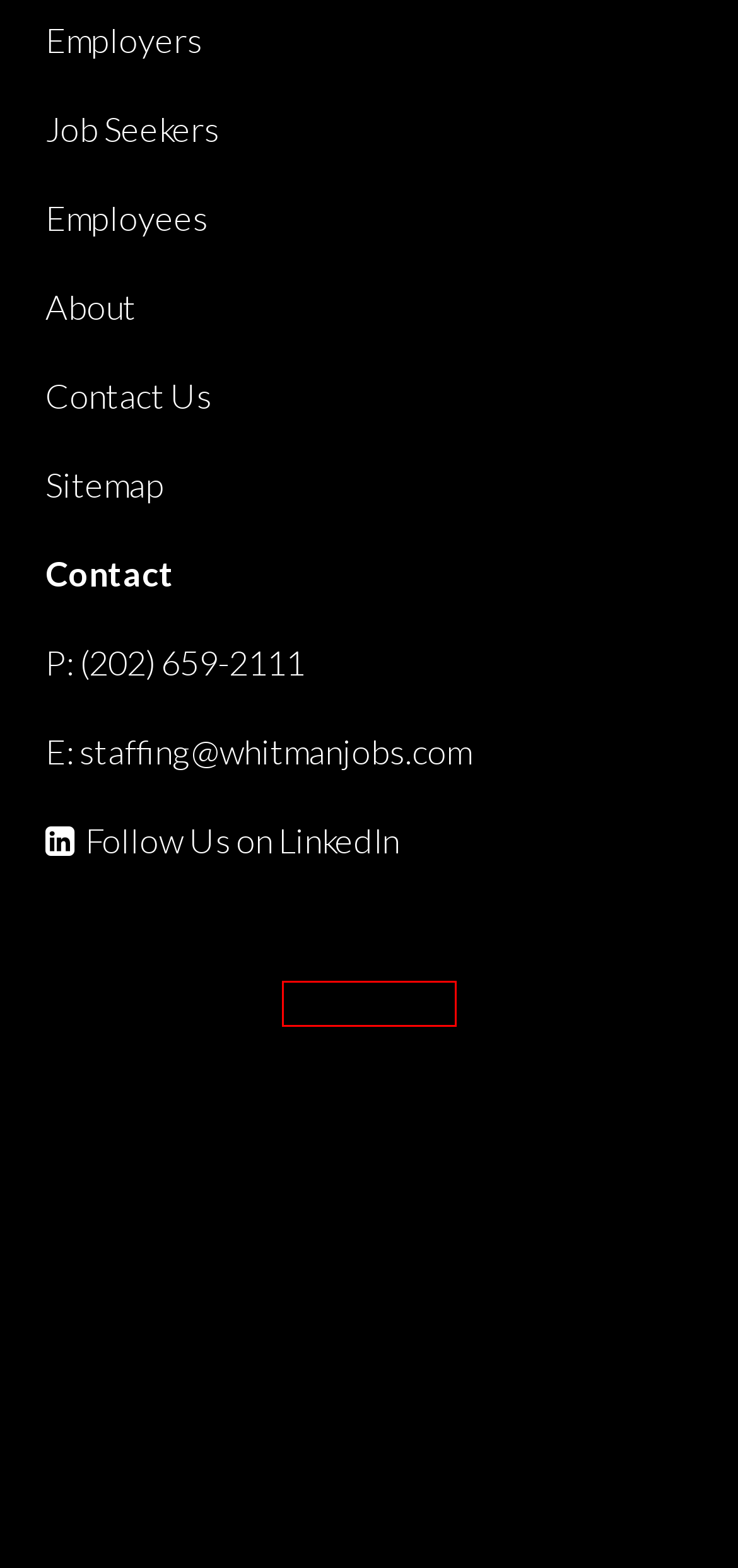You are given a screenshot of a webpage with a red rectangle bounding box around an element. Choose the best webpage description that matches the page after clicking the element in the bounding box. Here are the candidates:
A. Contact Us | Whitman Associates, Inc.
B. Top Ten Rules for Job Seekers | Whitman Associates, Inc.
C. Employee Recruitment Services D.C. Area | Whitman Associates
D. 3 Best Staffing Agencies in Washington, DC - Expert Recommendations
E. Interviewing Tips Archives | Whitman Associates, Inc.
F. Sitemap | Whitman Associates, Inc.
G. Job Seeker Tips Archives | Whitman Associates, Inc.
H. For Job Seekers Archives | Whitman Associates, Inc.

D